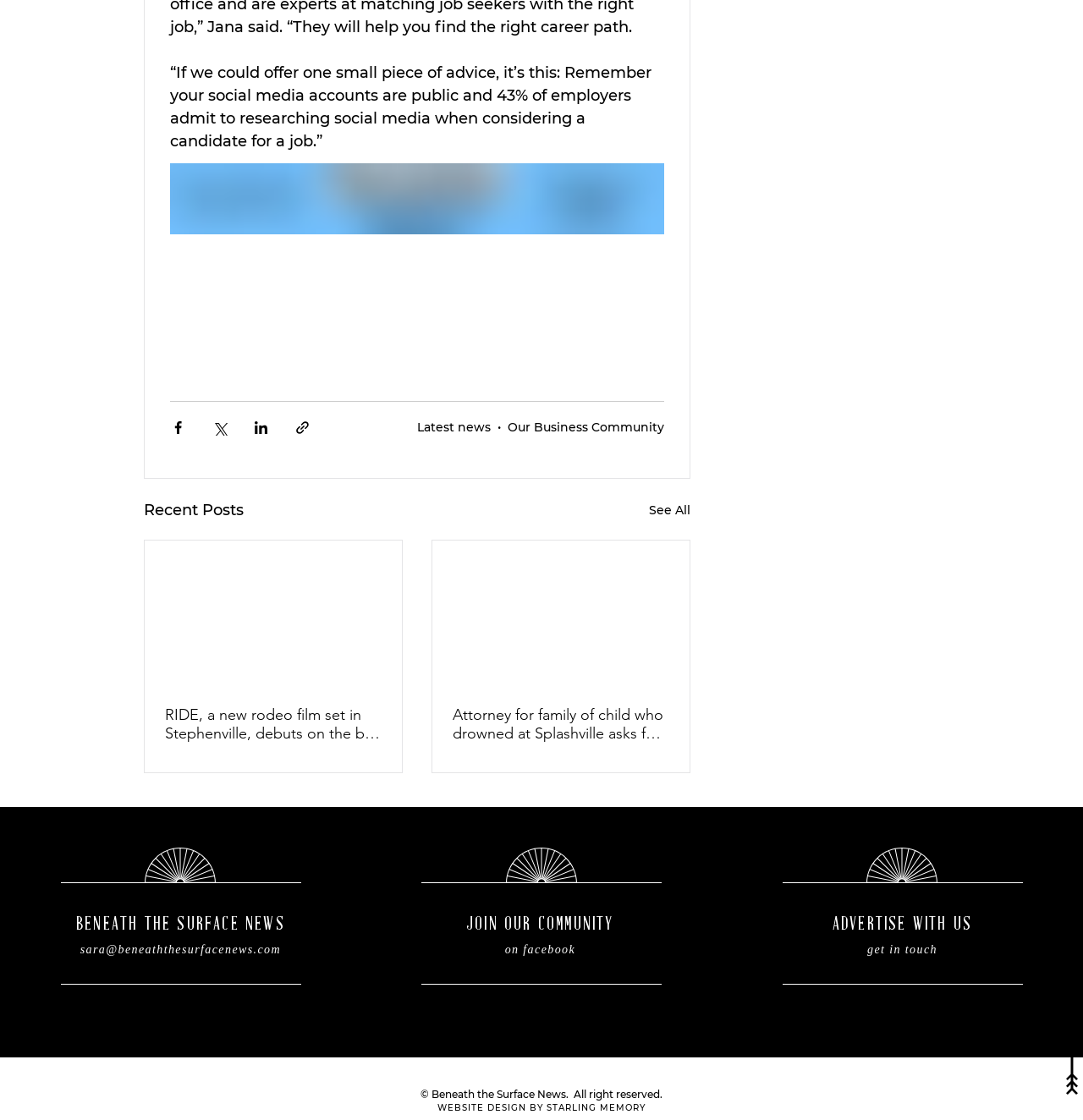Locate the bounding box coordinates of the segment that needs to be clicked to meet this instruction: "Share via Facebook".

[0.157, 0.374, 0.172, 0.389]